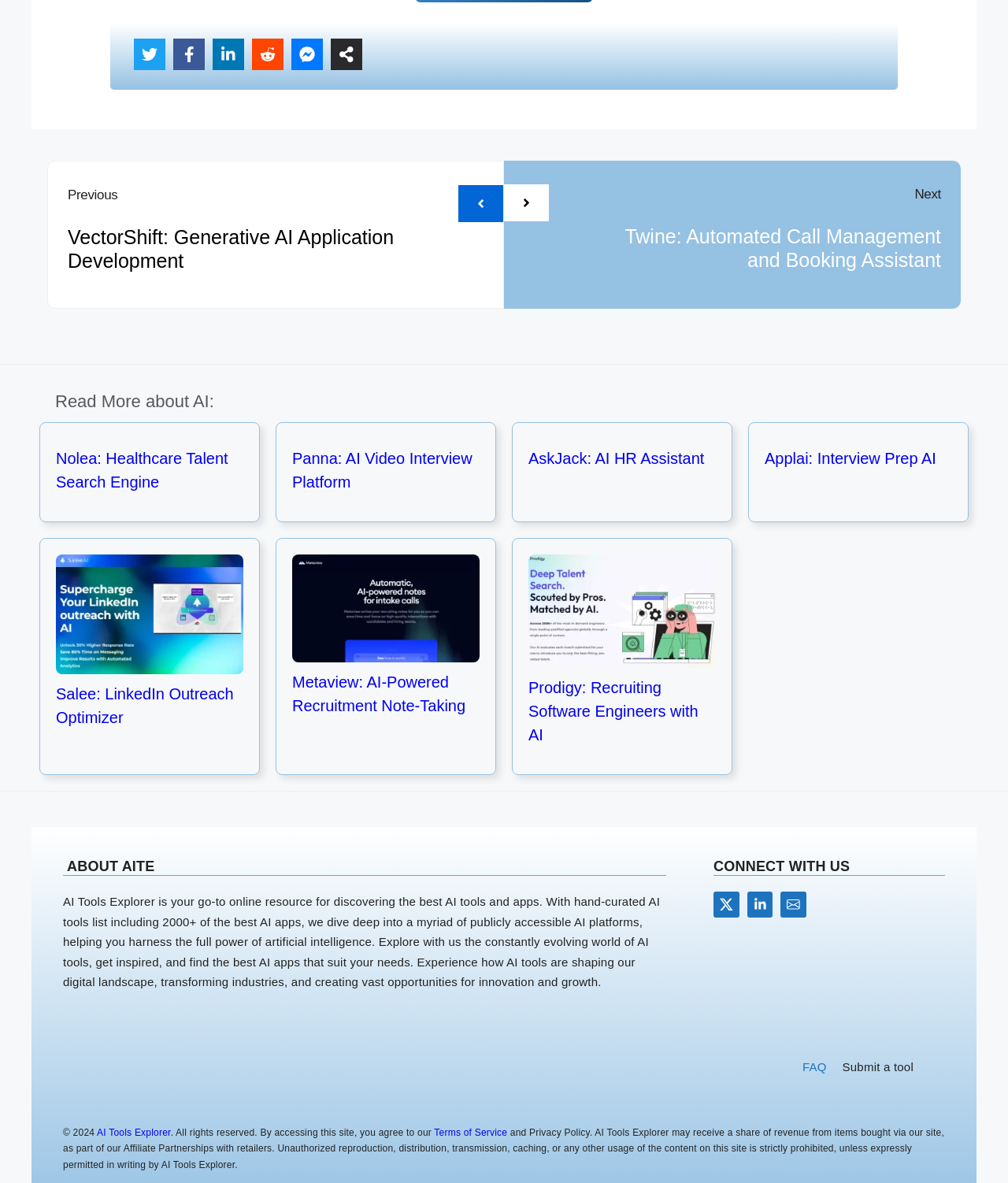Could you determine the bounding box coordinates of the clickable element to complete the instruction: "Explore related post about Nolea"? Provide the coordinates as four float numbers between 0 and 1, i.e., [left, top, right, bottom].

[0.055, 0.38, 0.226, 0.415]